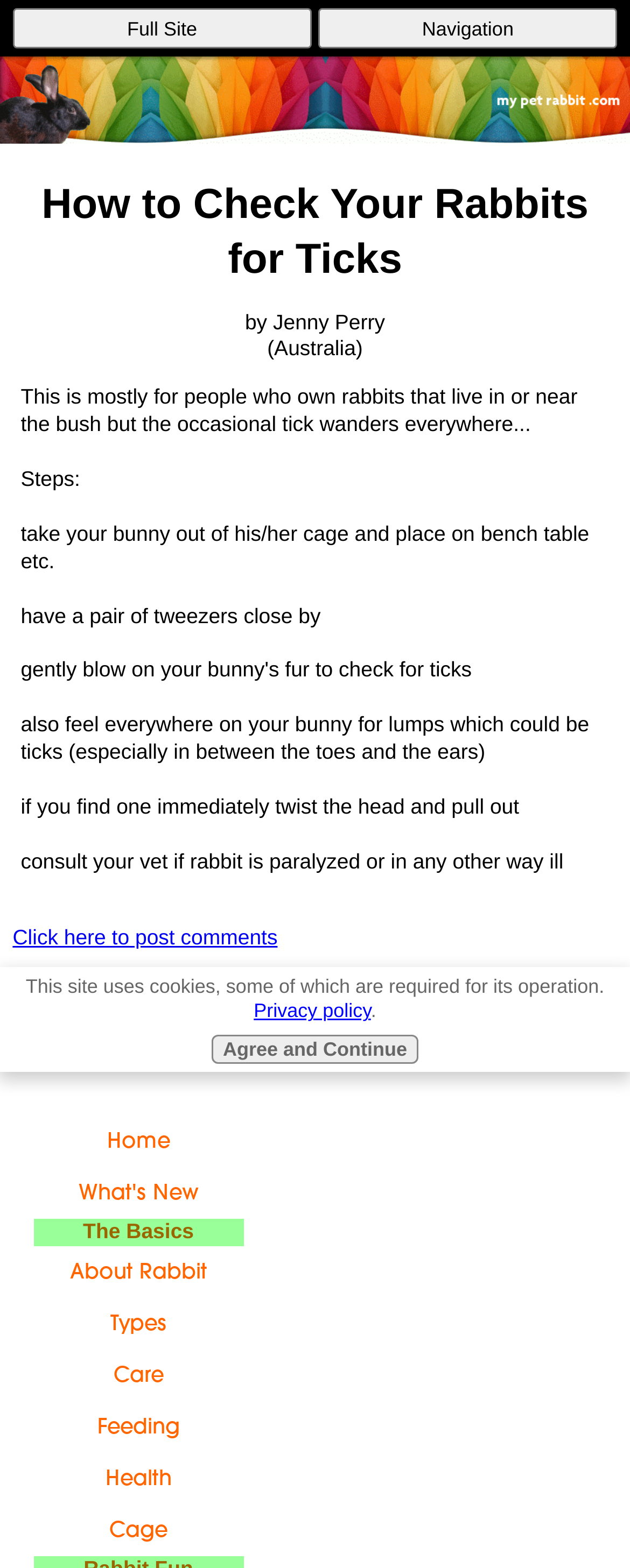Provide a short answer to the following question with just one word or phrase: What is the purpose of having tweezers close by?

To remove ticks